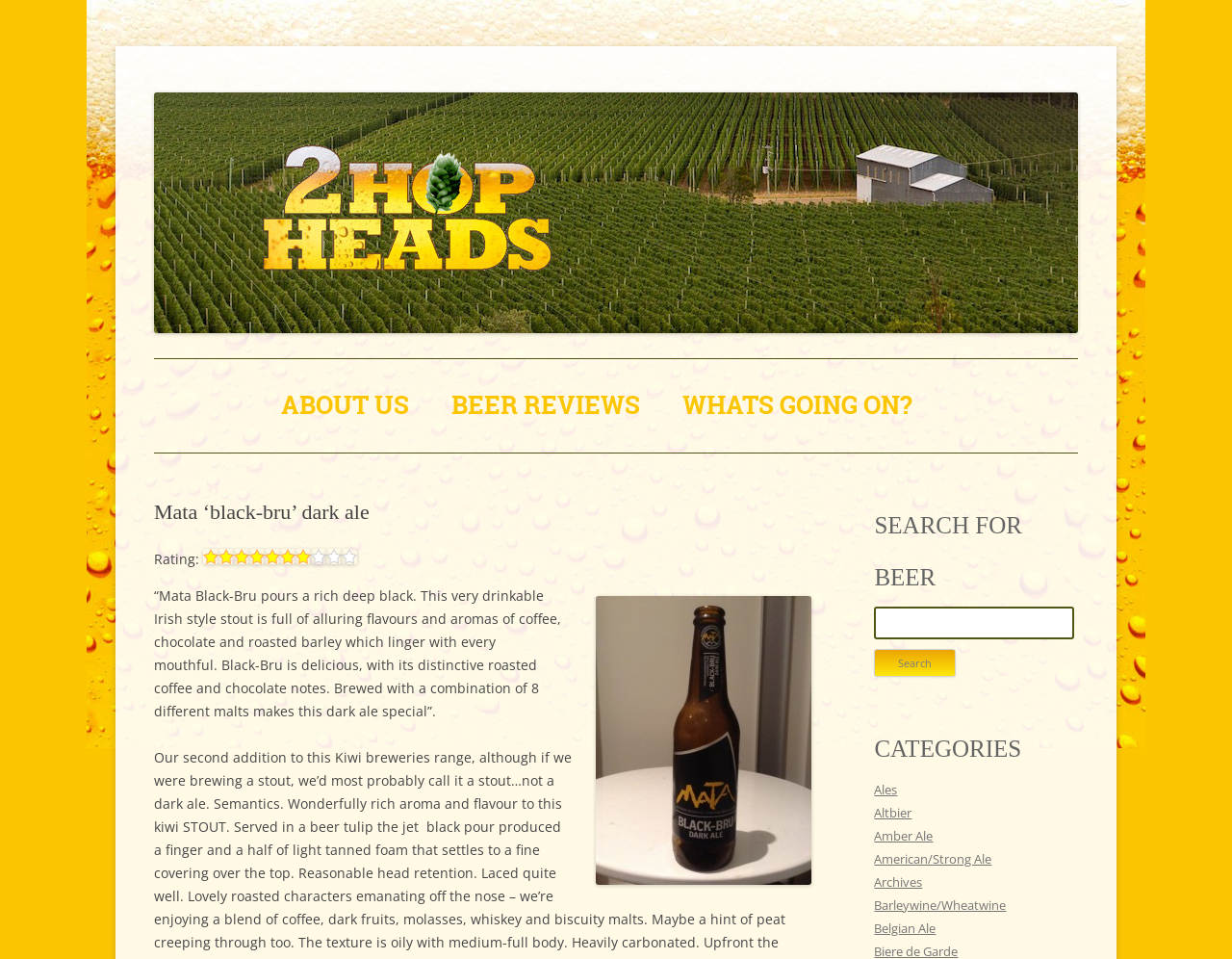What is the bounding box coordinate of the search bar?
Please give a detailed and elaborate explanation in response to the question.

I found the search bar by looking at the element with the role 'search' and its bounding box coordinates.